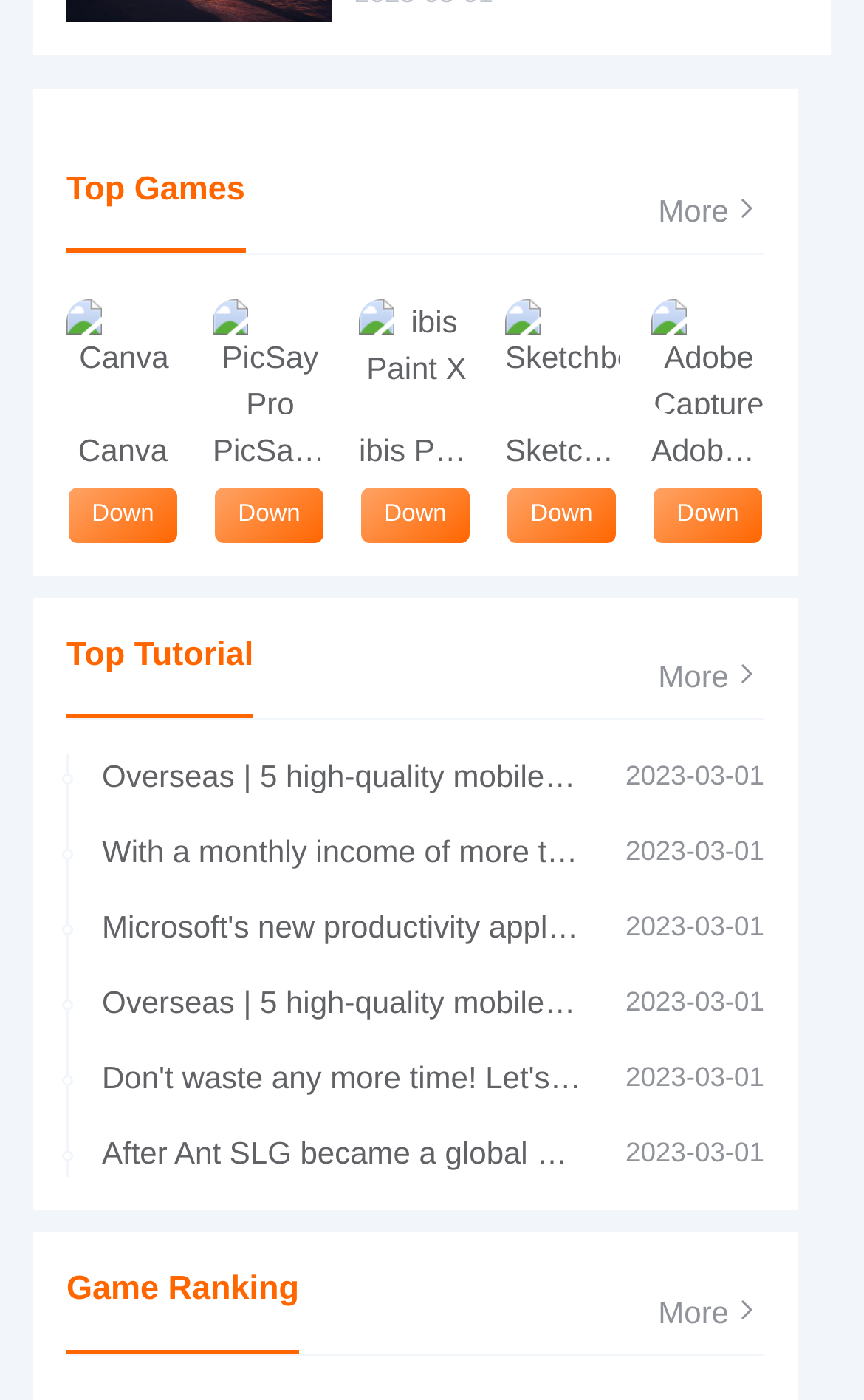How many 'Down' links are there?
Examine the image and give a concise answer in one word or a short phrase.

4